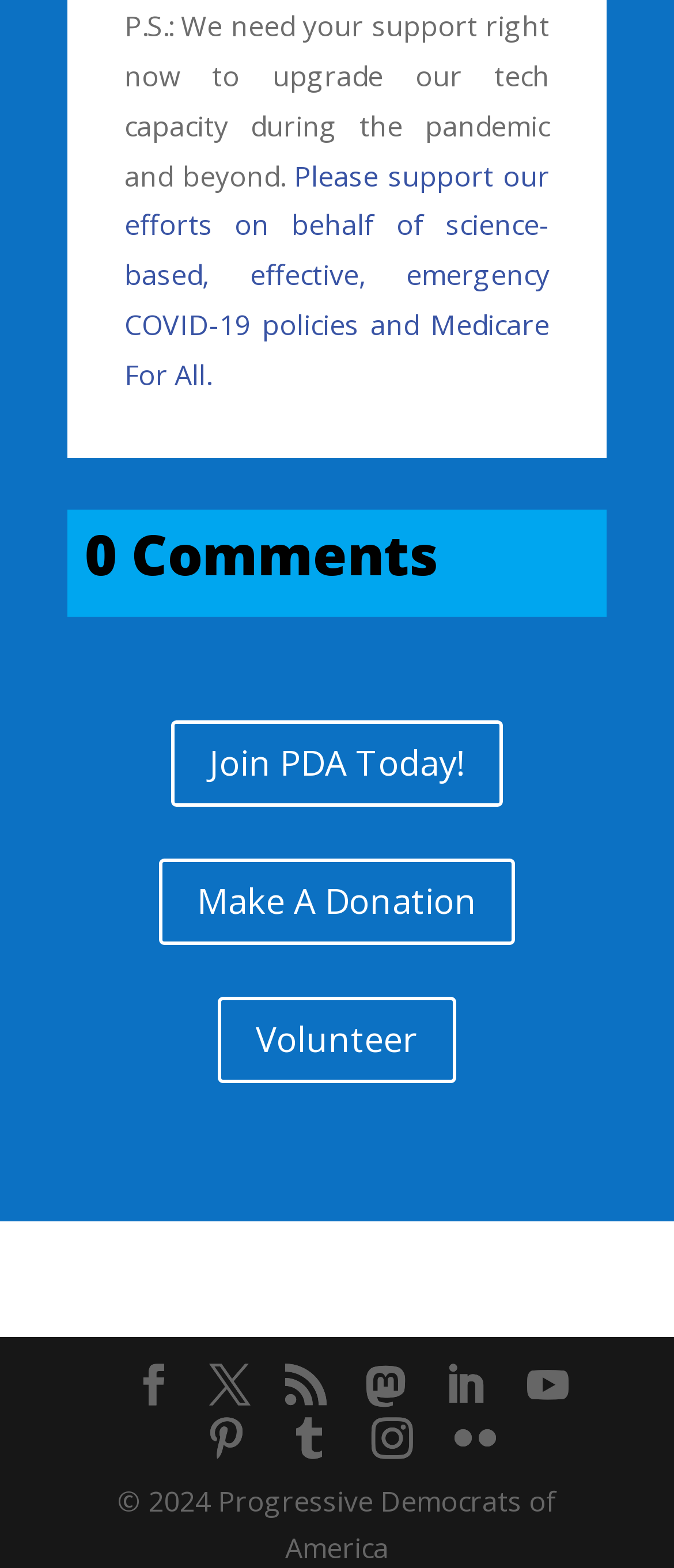Please identify the bounding box coordinates of the element's region that needs to be clicked to fulfill the following instruction: "Volunteer". The bounding box coordinates should consist of four float numbers between 0 and 1, i.e., [left, top, right, bottom].

[0.323, 0.635, 0.677, 0.69]